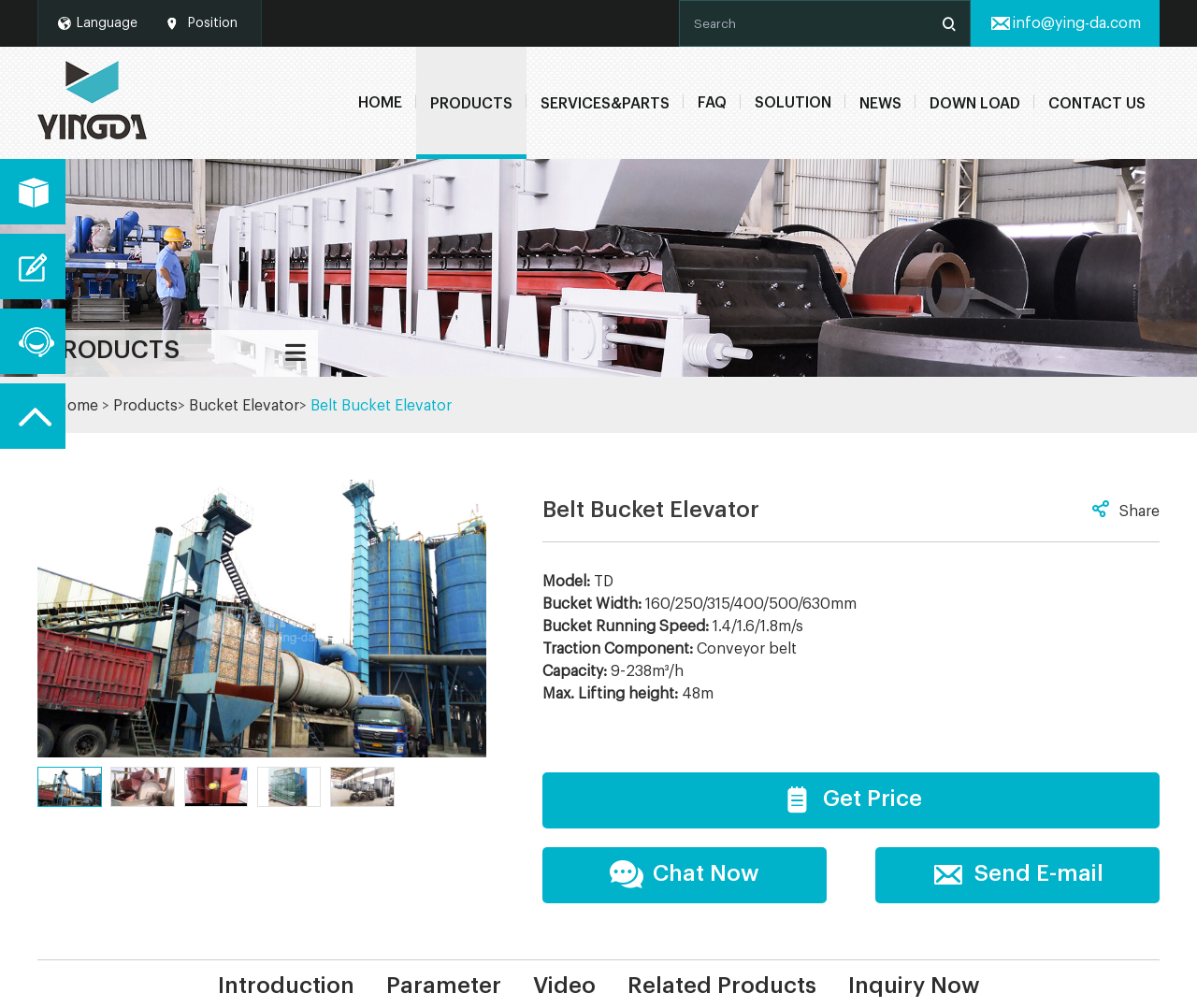Find the bounding box coordinates for the area that must be clicked to perform this action: "Get Price".

[0.453, 0.767, 0.969, 0.822]